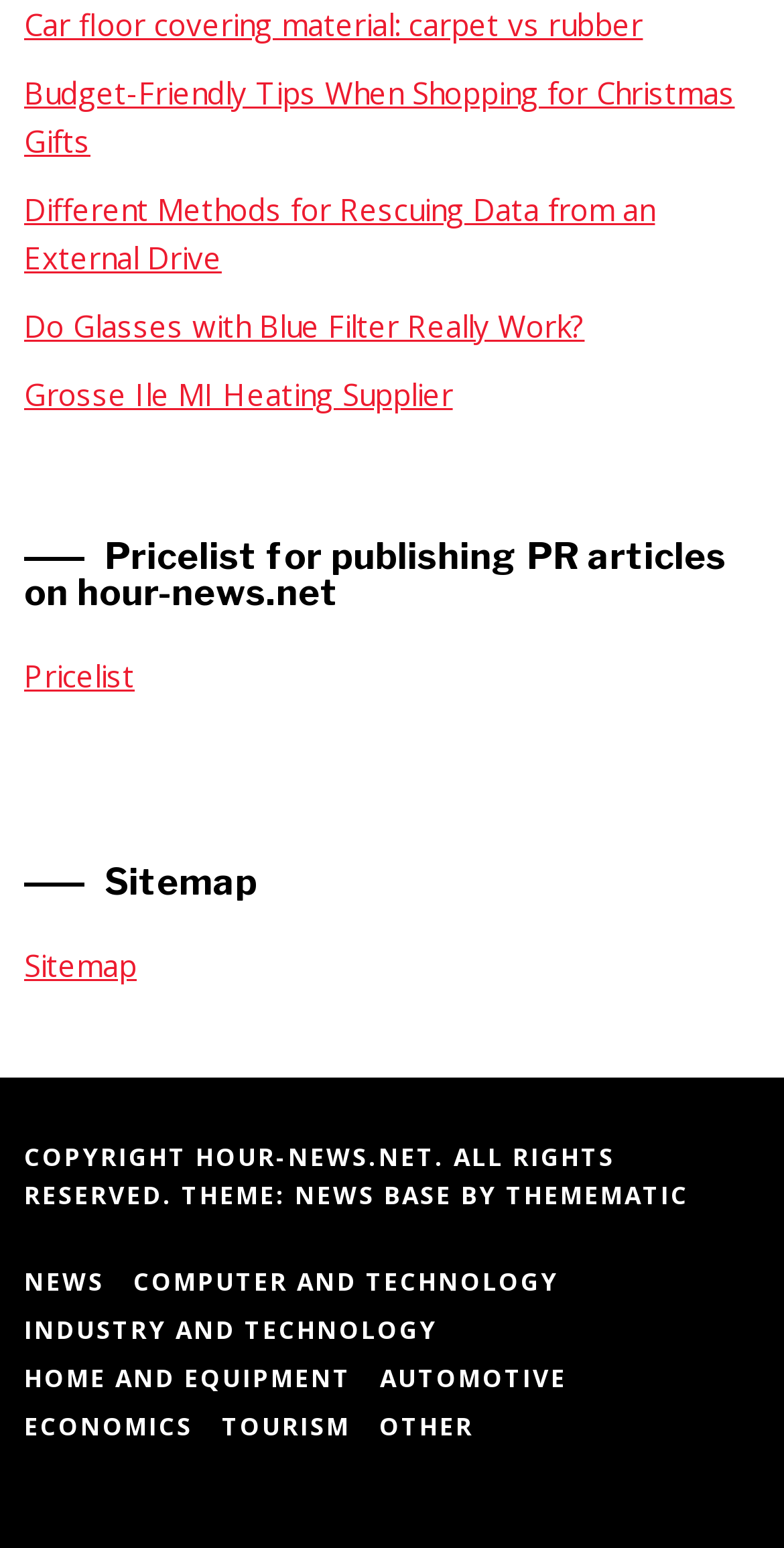What is the purpose of the 'Pricelist for publishing PR articles on hour-news.net' section?
Give a single word or phrase as your answer by examining the image.

Publishing PR articles